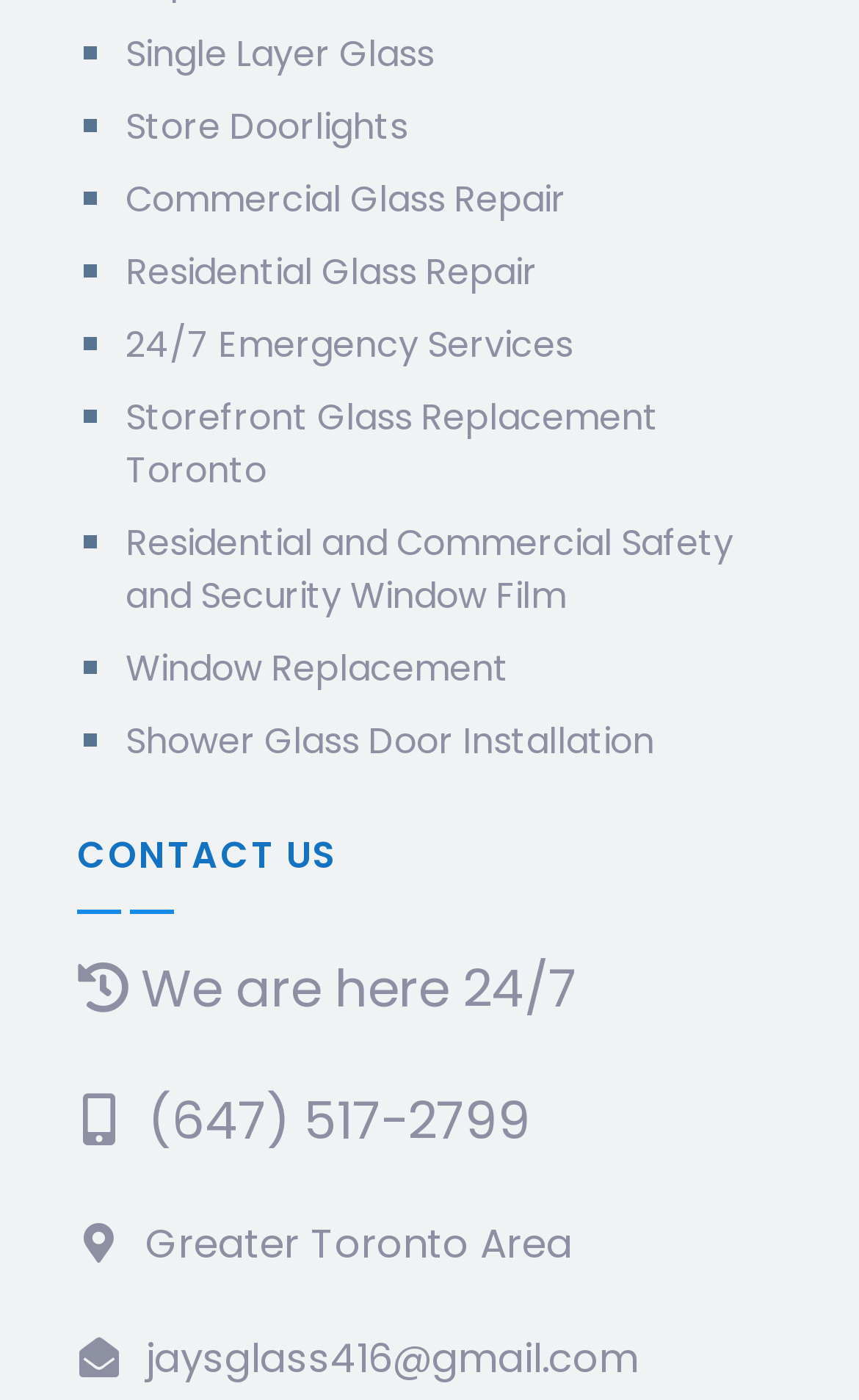Please respond to the question using a single word or phrase:
What area does the company serve?

Greater Toronto Area